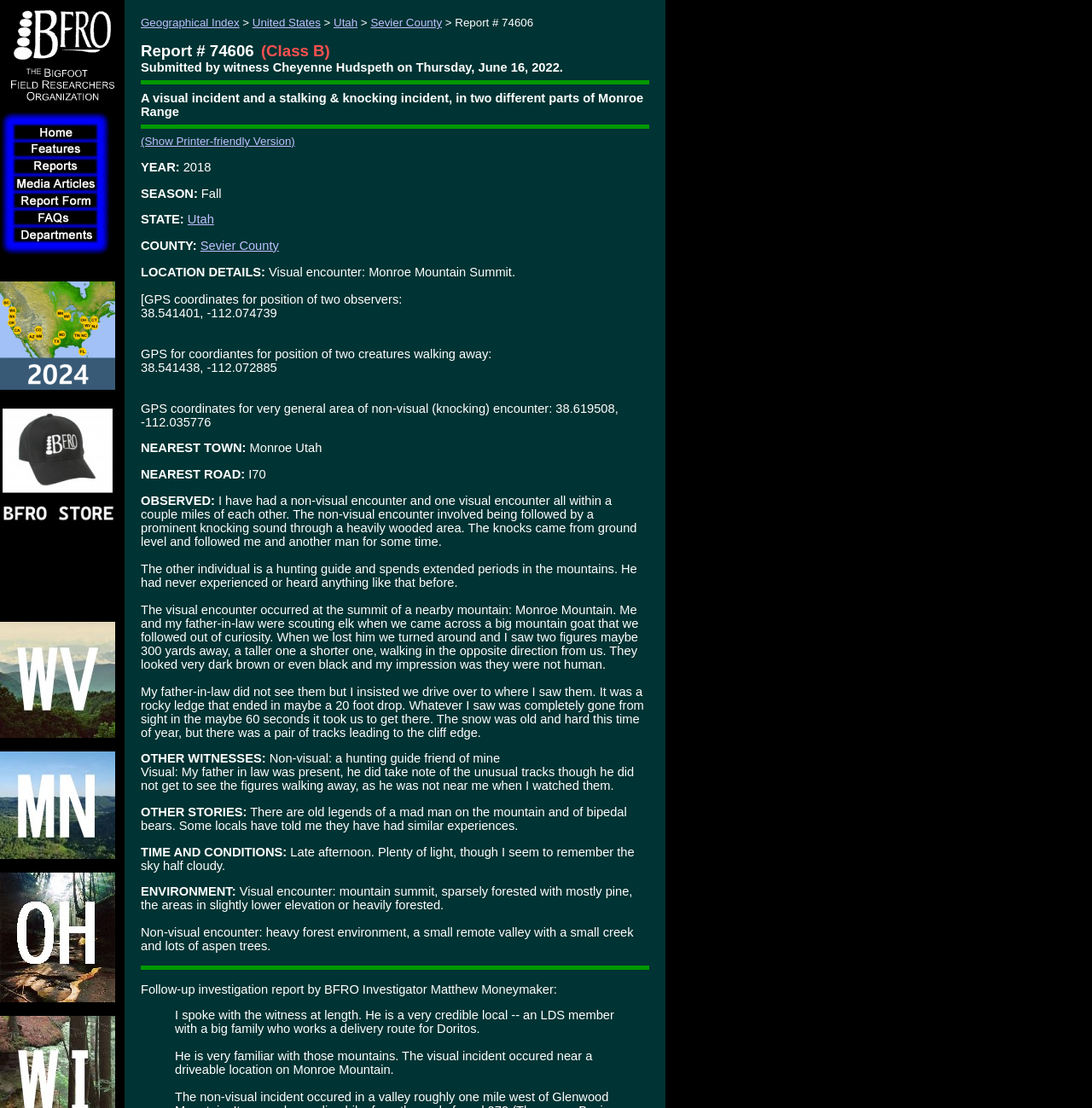Determine the bounding box coordinates of the clickable element to complete this instruction: "Click the Bigfoot Field Researchers Organization Logo". Provide the coordinates in the format of four float numbers between 0 and 1, [left, top, right, bottom].

[0.006, 0.09, 0.107, 0.102]